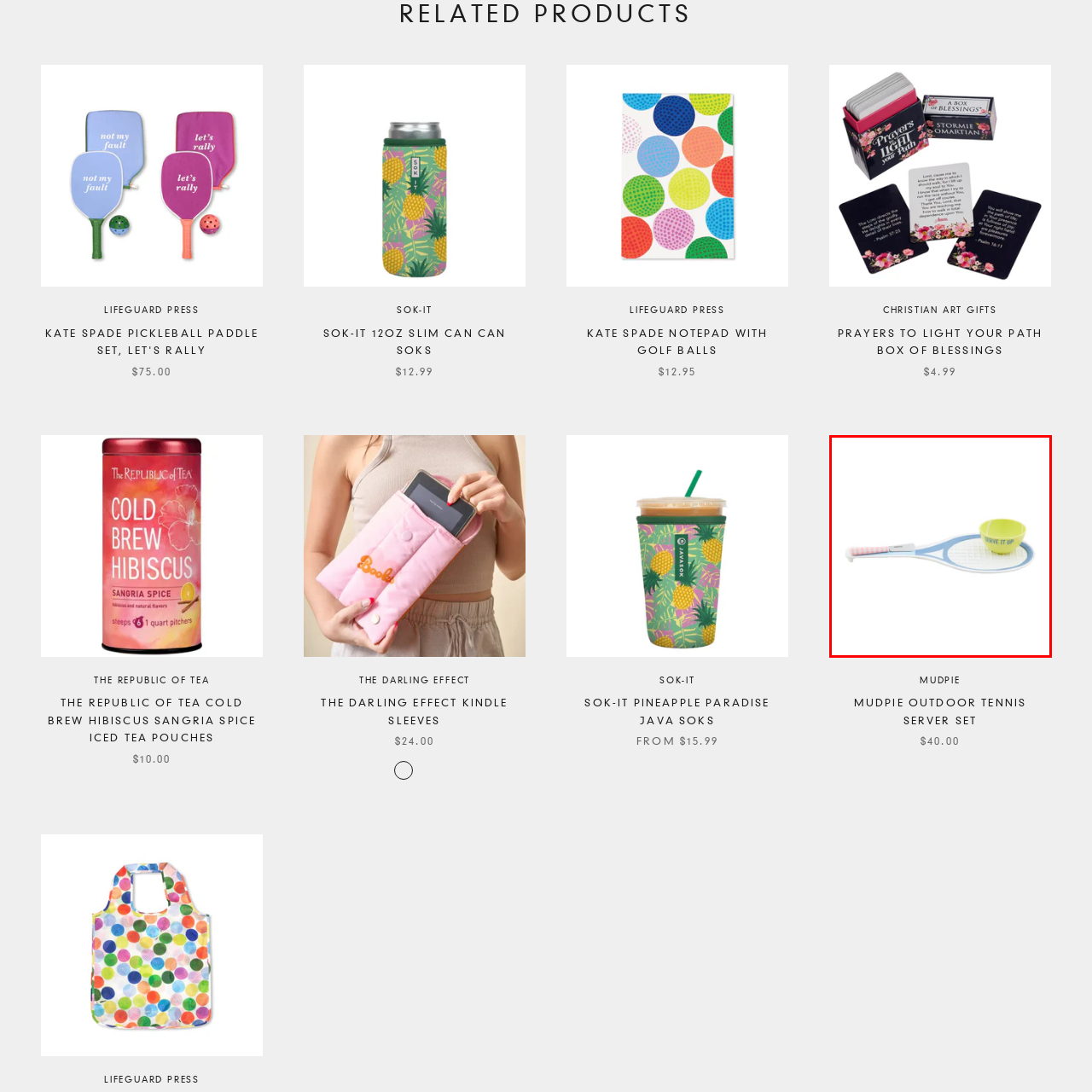What is the purpose of the Mudpie Outdoor Tennis Server Set?
Check the content within the red bounding box and give a brief answer in one word or a short phrase.

outdoor games